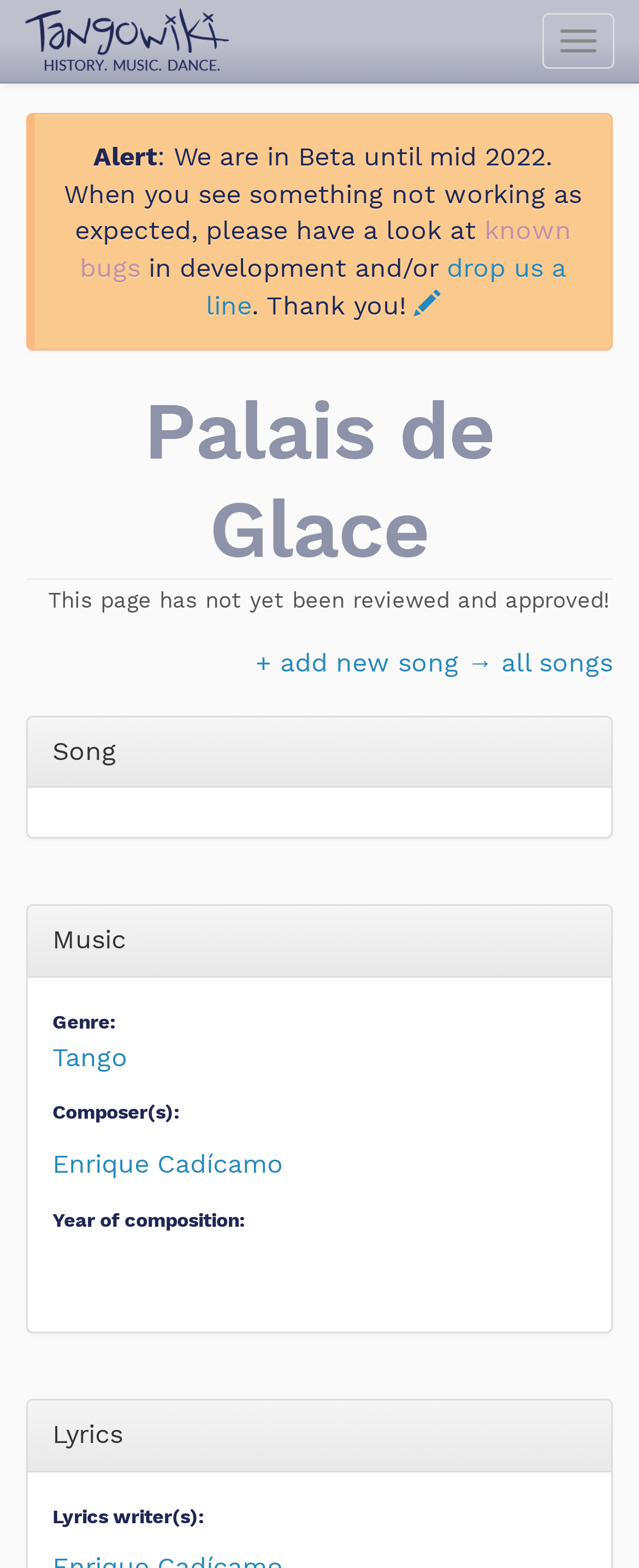Provide the bounding box coordinates, formatted as (top-left x, top-left y, bottom-right x, bottom-right y), with all values being floating point numbers between 0 and 1. Identify the bounding box of the UI element that matches the description: parent_node: Toggle navigation

[0.0, 0.0, 0.396, 0.052]